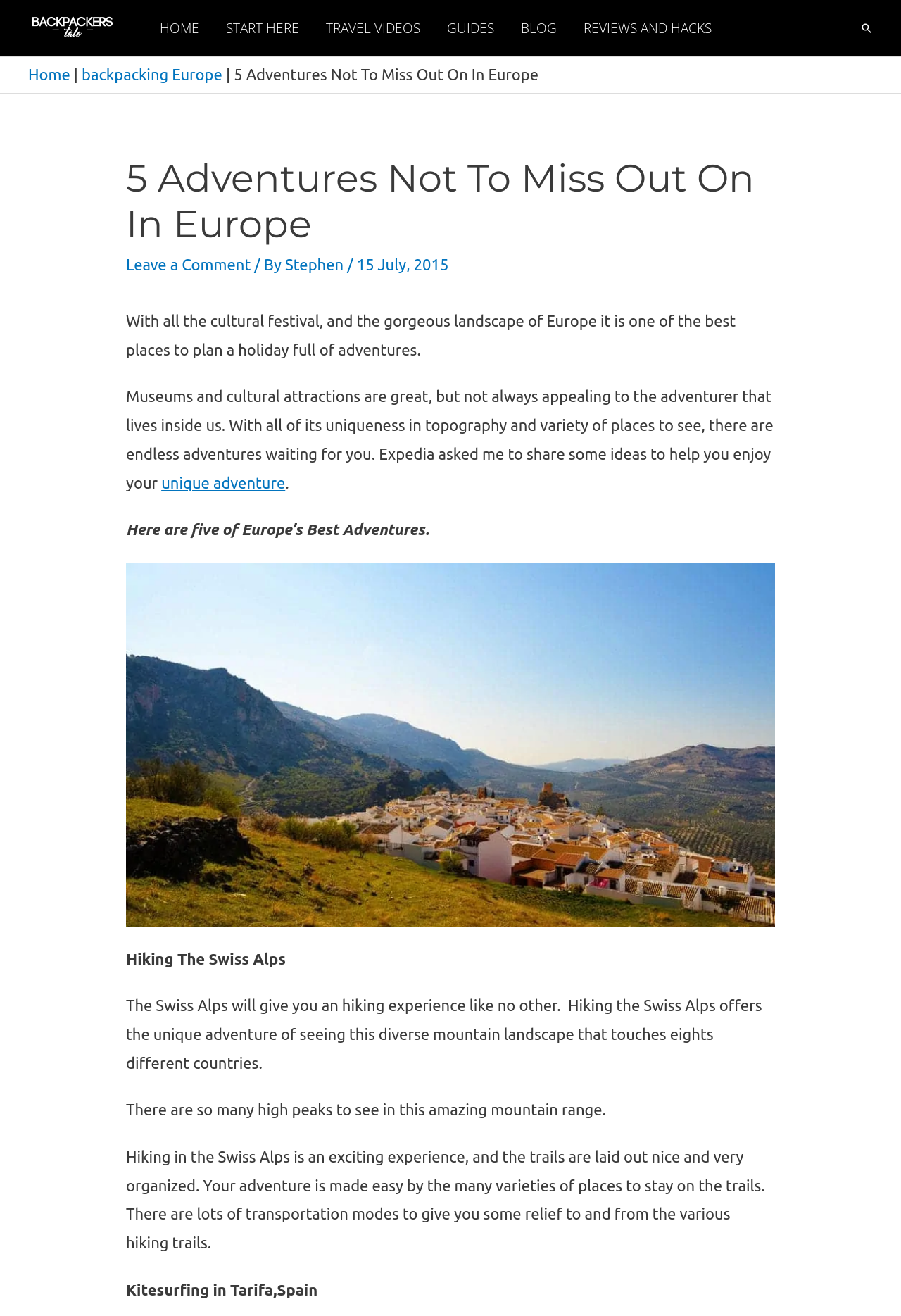Give a full account of the webpage's elements and their arrangement.

This webpage is about 5 adventures not to miss out on in Europe. At the top left, there is a link to "A Backpacker's Tale" accompanied by an image. Below this, there is a navigation menu with links to "HOME", "START HERE", "TRAVEL VIDEOS", "GUIDES", "BLOG", and "REVIEWS AND HACKS". 

On the top right, there is a search icon link. Below the navigation menu, there are links to "Home" and "backpacking Europe" with a vertical line separator in between. The main title "5 Adventures Not To Miss Out On In Europe" is displayed prominently, followed by a heading with the same text. 

Below the title, there is a section with the author's name "Stephen" and the date "15 July, 2015". The main content of the webpage starts with a paragraph describing the uniqueness of Europe's topography and the variety of places to see, making it an ideal destination for adventure seekers. 

The webpage then lists five adventures in Europe, starting with "Hiking The Swiss Alps". There is an image related to this adventure, and a detailed description of the hiking experience in the Swiss Alps, including the unique mountain landscape and the well-organized trails. The second adventure listed is "Kitesurfing in Tarifa, Spain".